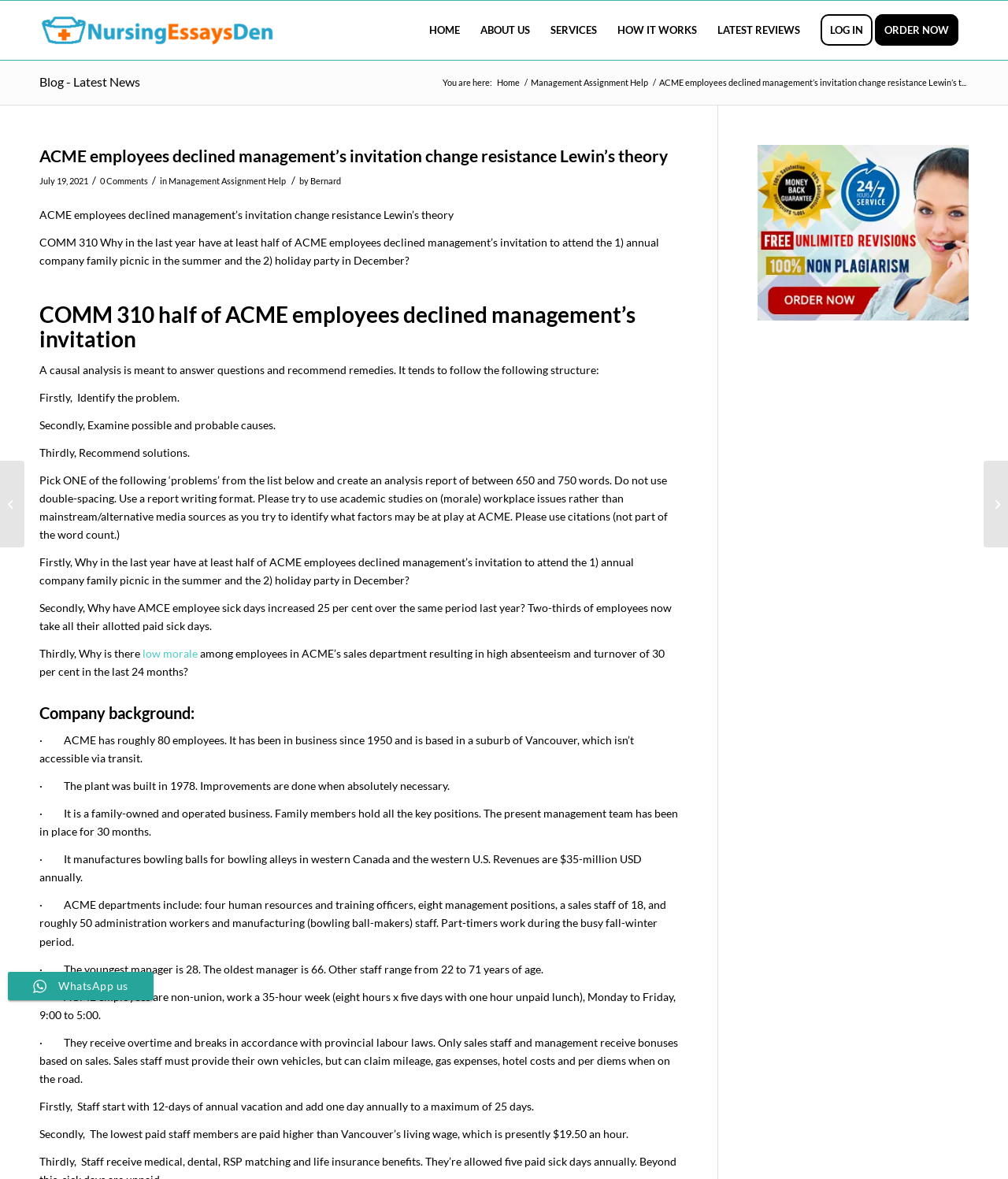What is the date of the blog post?
Using the visual information, respond with a single word or phrase.

July 19, 2021